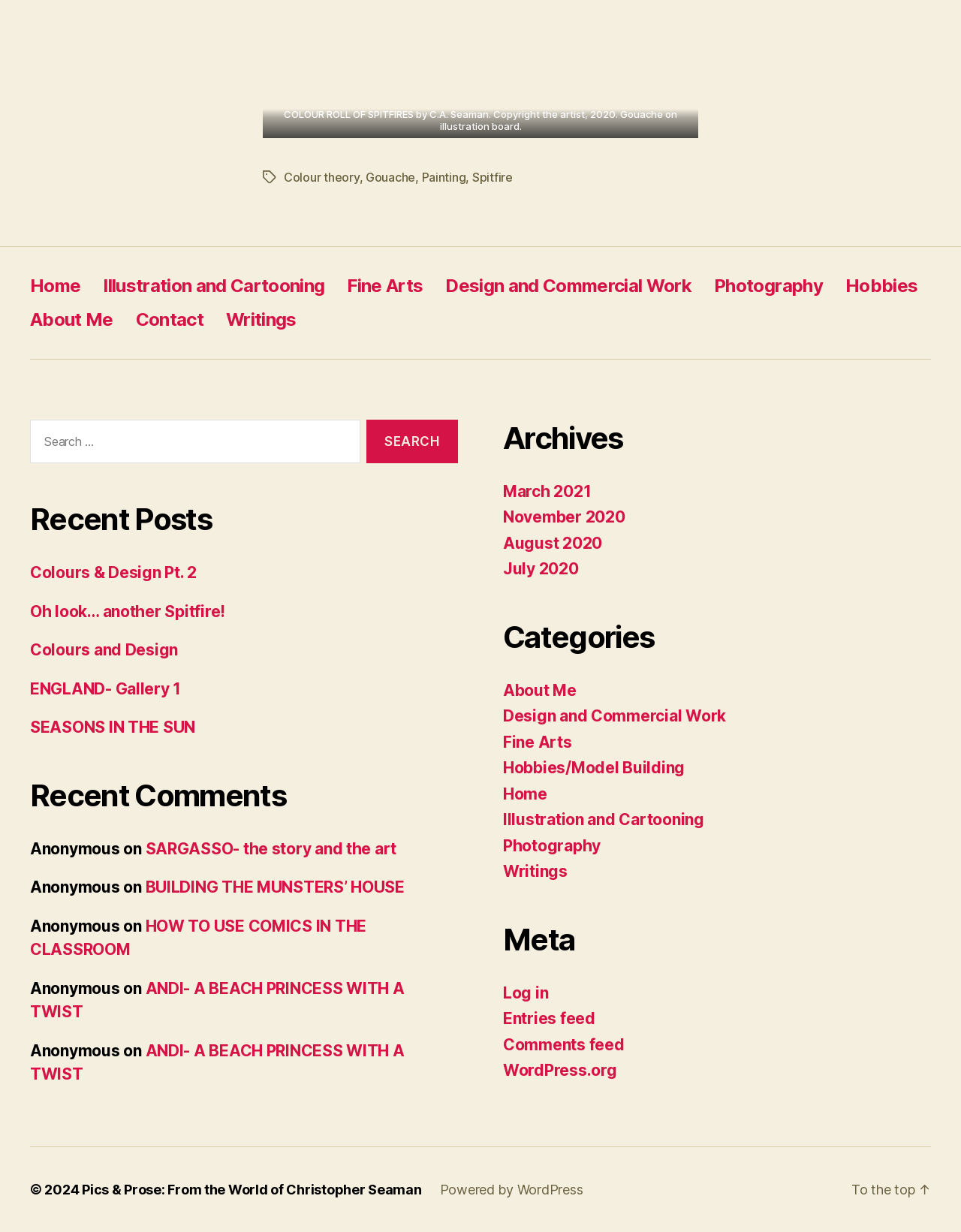Please answer the following question using a single word or phrase: 
What is the medium used in the artwork?

Gouache